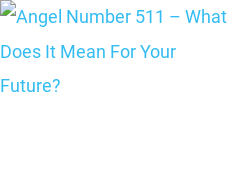What is the purpose of the article?
Answer the question in as much detail as possible.

The article is aimed at those interested in spirituality and personal growth, hinting at the article's content which is meant to provide insights and guidance for readers seeking self-improvement and spiritual development.